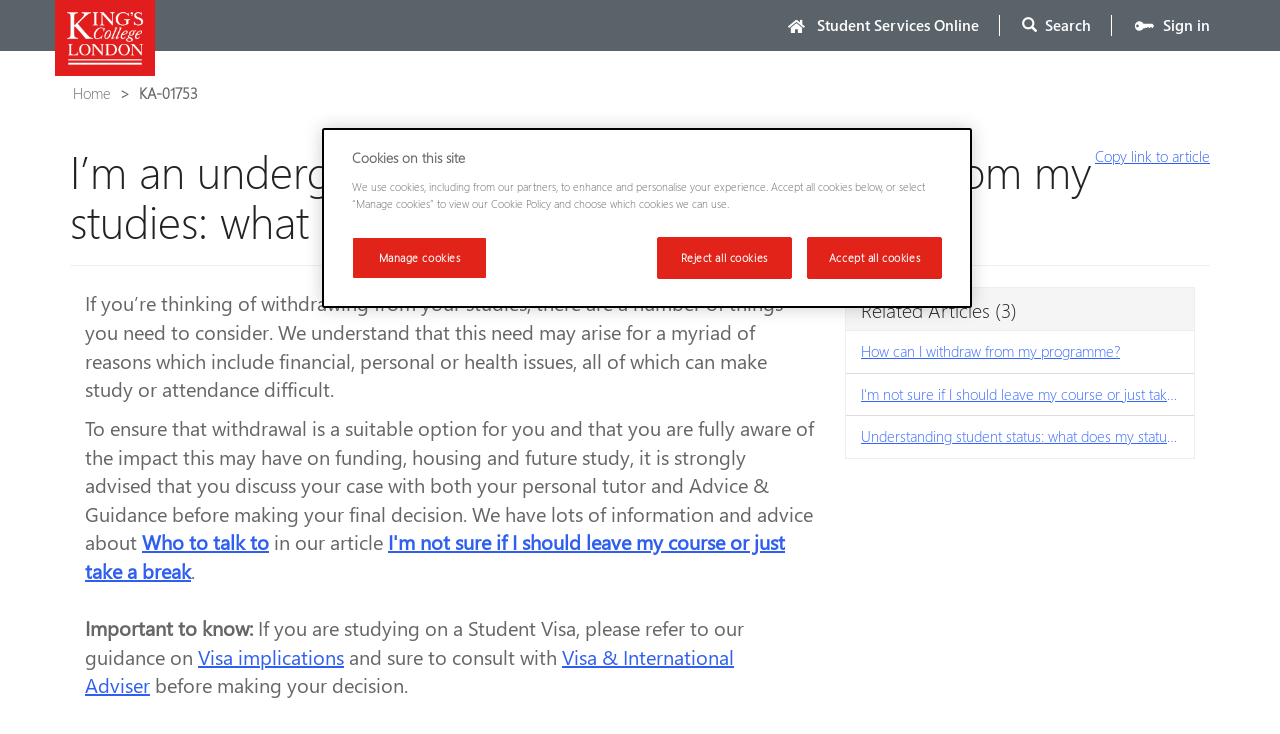How many related articles are there?
Kindly answer the question with as much detail as you can.

The webpage has a section titled 'Related Articles' which lists three related articles, namely 'How can I withdraw from my programme?', 'I'm not sure if I should leave my course or just take a break', and 'Understanding student status: what does my status mean for me?'.